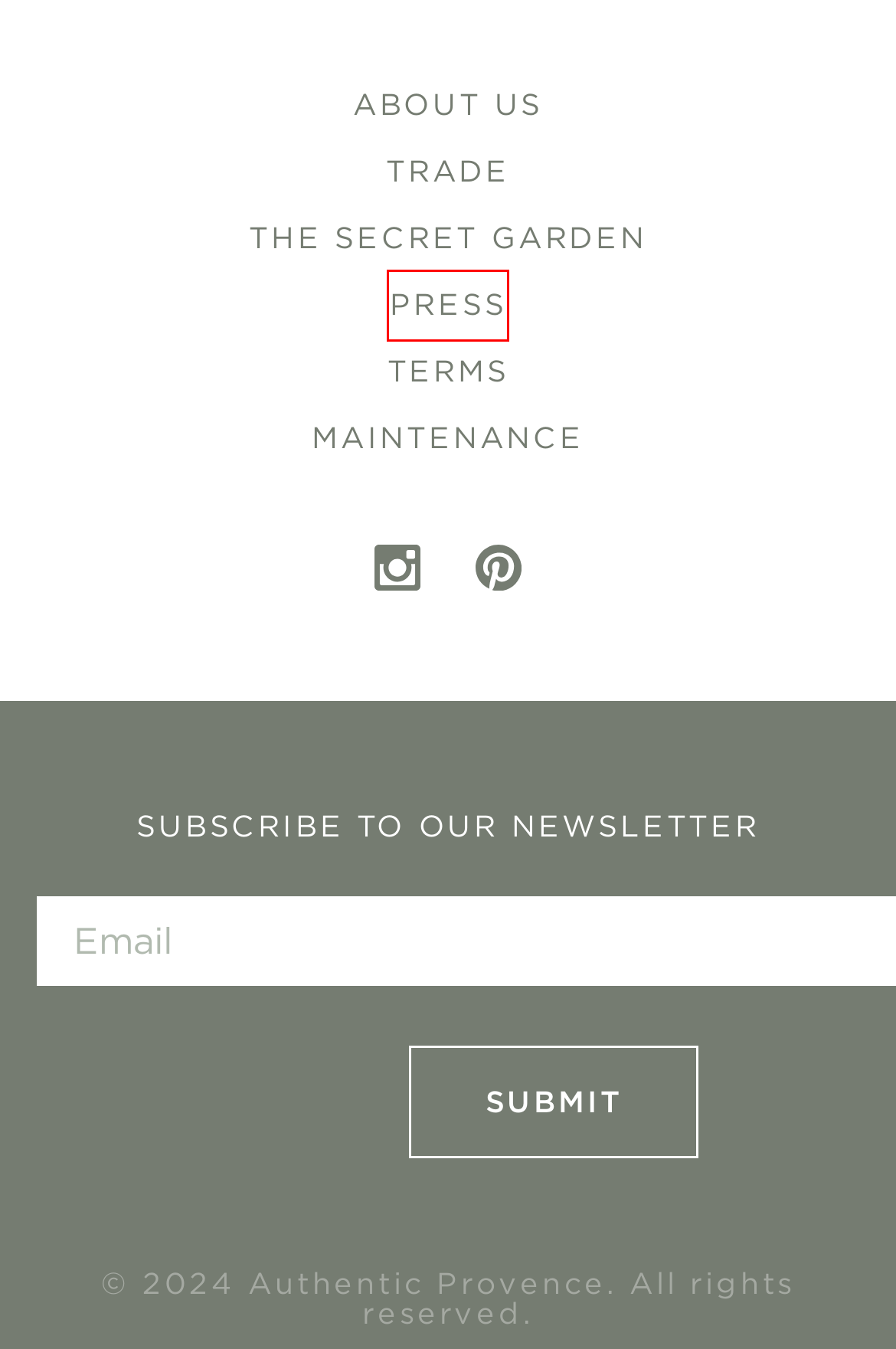You have a screenshot of a webpage with an element surrounded by a red bounding box. Choose the webpage description that best describes the new page after clicking the element inside the red bounding box. Here are the candidates:
A. Terms - Authentic Provence
B. Home Page - AP Mid Century Modern
C. Maintenance - Authentic Provence
D. Press Archive - Authentic Provence
E. About Us - Authentic Provence
F. Authentic Provence | French Garden Design
G. Trade - Authentic Provence
H. The Secret Garden - Authentic Provence

D